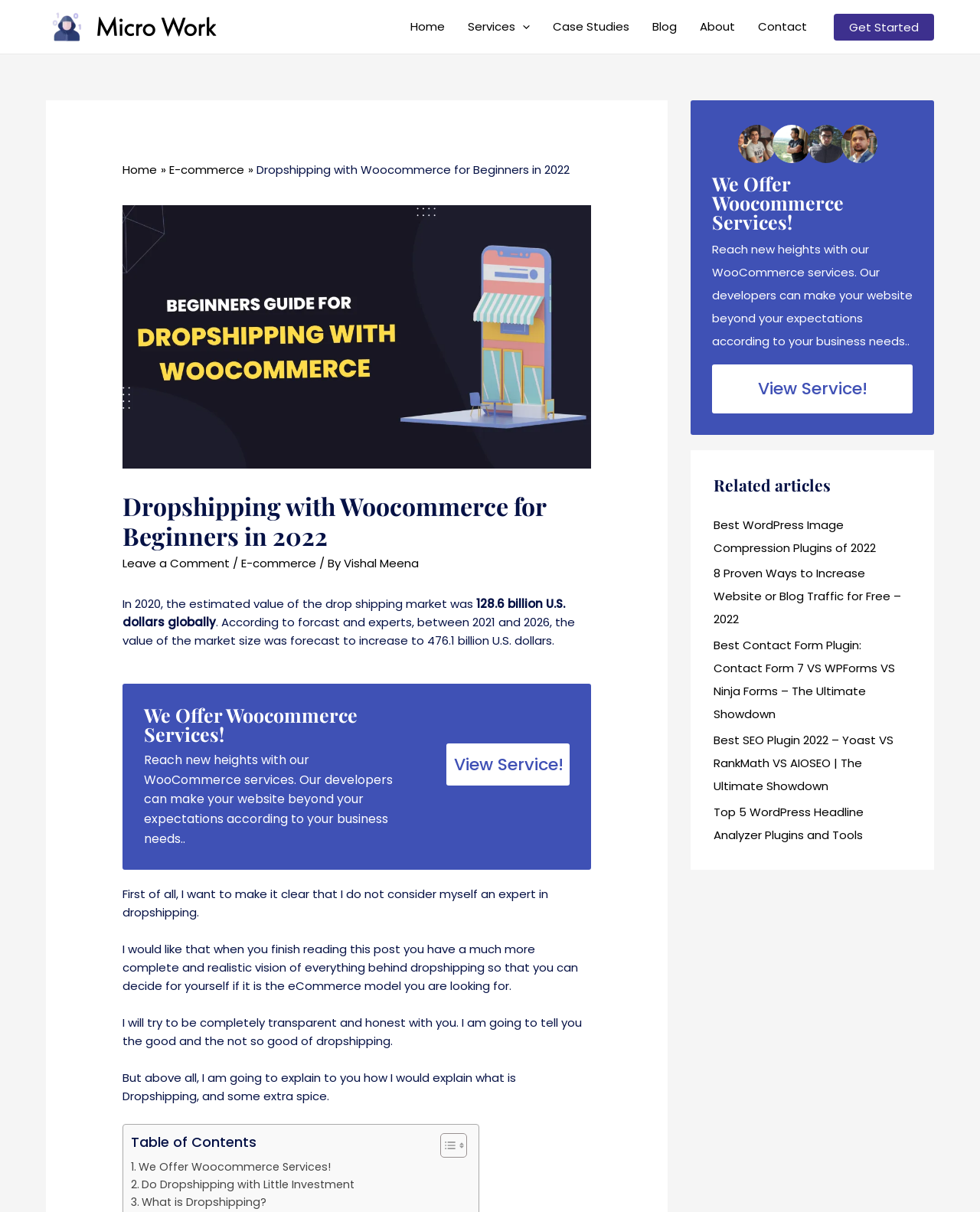Create an in-depth description of the webpage, covering main sections.

This webpage is about dropshipping with WooCommerce for beginners in 2022. At the top, there is a navigation menu with links to "Home", "Services", "Case Studies", "Blog", "About", and "Contact". Below the navigation menu, there is a link to "Get Started" and a breadcrumb navigation showing the current page's location within the website.

The main content of the page starts with a heading that reads "Dropshipping with Woocommerce for Beginners in 2022". Below the heading, there is an image related to dropshipping. The text then explains that the estimated value of the drop shipping market was 128.6 billion U.S. dollars globally in 2020 and is forecast to increase to 476.1 billion U.S. dollars by 2026.

The page then introduces the author, who claims not to be an expert in dropshipping but aims to provide a realistic vision of the eCommerce model. The author promises to explain what dropshipping is and its pros and cons.

Below this introduction, there is a section titled "We Offer Woocommerce Services!" with a link to "View Service!" and a brief description of the services offered. This section is followed by a table of contents with links to different sections of the article, including "Do Dropshipping with Little Investment", "What is Dropshipping?", and more.

On the right side of the page, there are four images of people, likely team members or contributors to the website. Below these images, there is a heading that reads "We Offer Woocommerce Services!" again, with a brief description of the services offered and a link to "View Service!".

At the bottom of the page, there is a section titled "Related articles" with links to four other articles on the website, including "Best WordPress Image Compression Plugins of 2022", "8 Proven Ways to Increase Website or Blog Traffic for Free – 2022", and more.